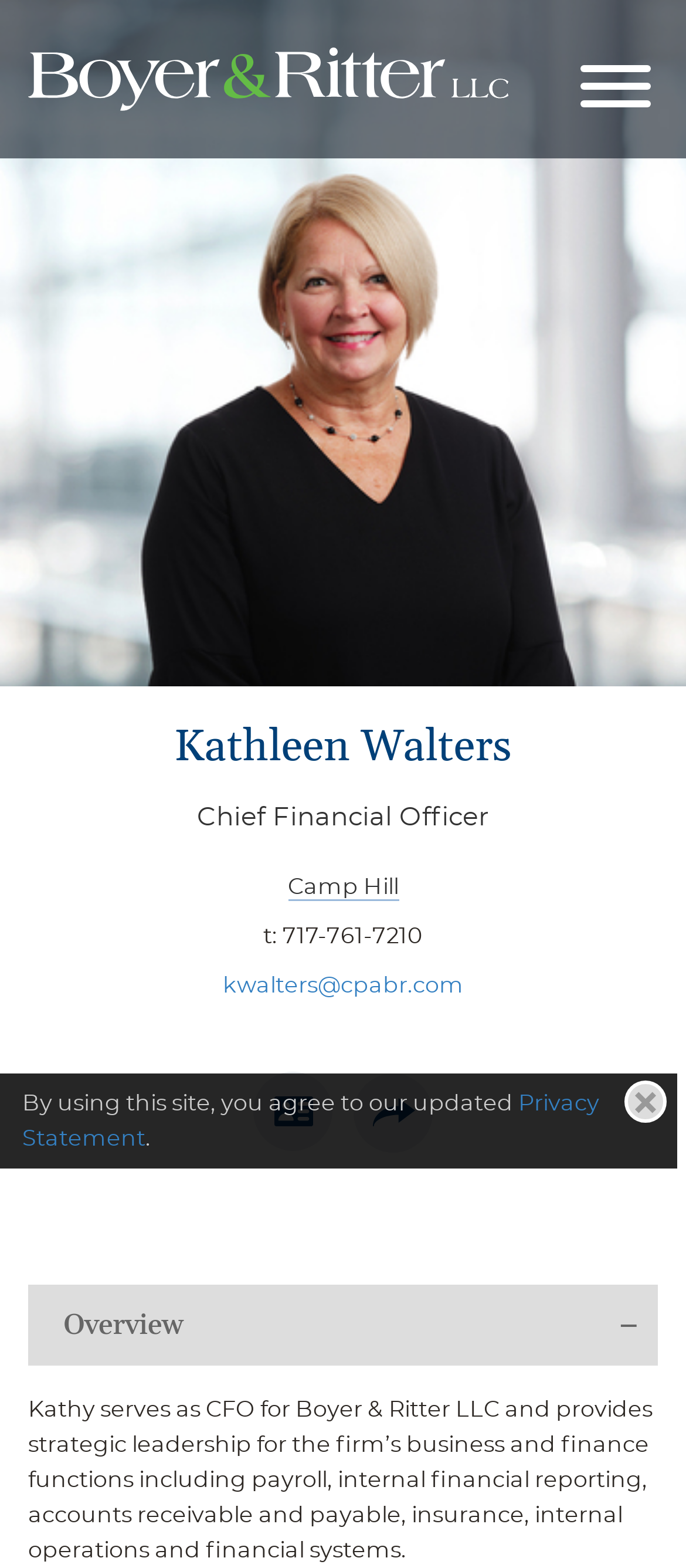Indicate the bounding box coordinates of the element that needs to be clicked to satisfy the following instruction: "Open the Main Content page". The coordinates should be four float numbers between 0 and 1, i.e., [left, top, right, bottom].

[0.197, 0.006, 0.5, 0.039]